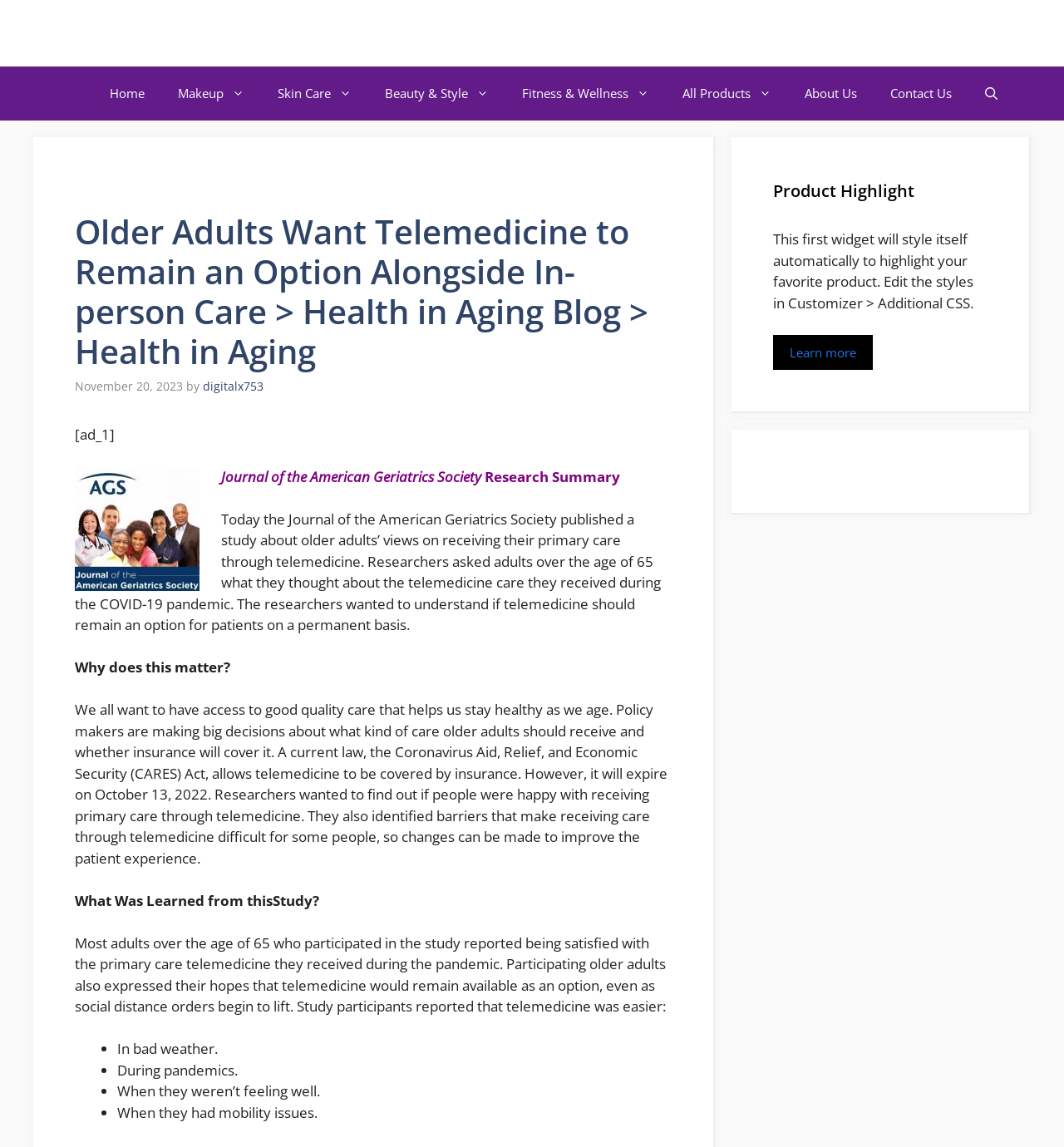Locate the bounding box coordinates of the clickable element to fulfill the following instruction: "Go to the 'About Us' page". Provide the coordinates as four float numbers between 0 and 1 in the format [left, top, right, bottom].

[0.741, 0.058, 0.821, 0.105]